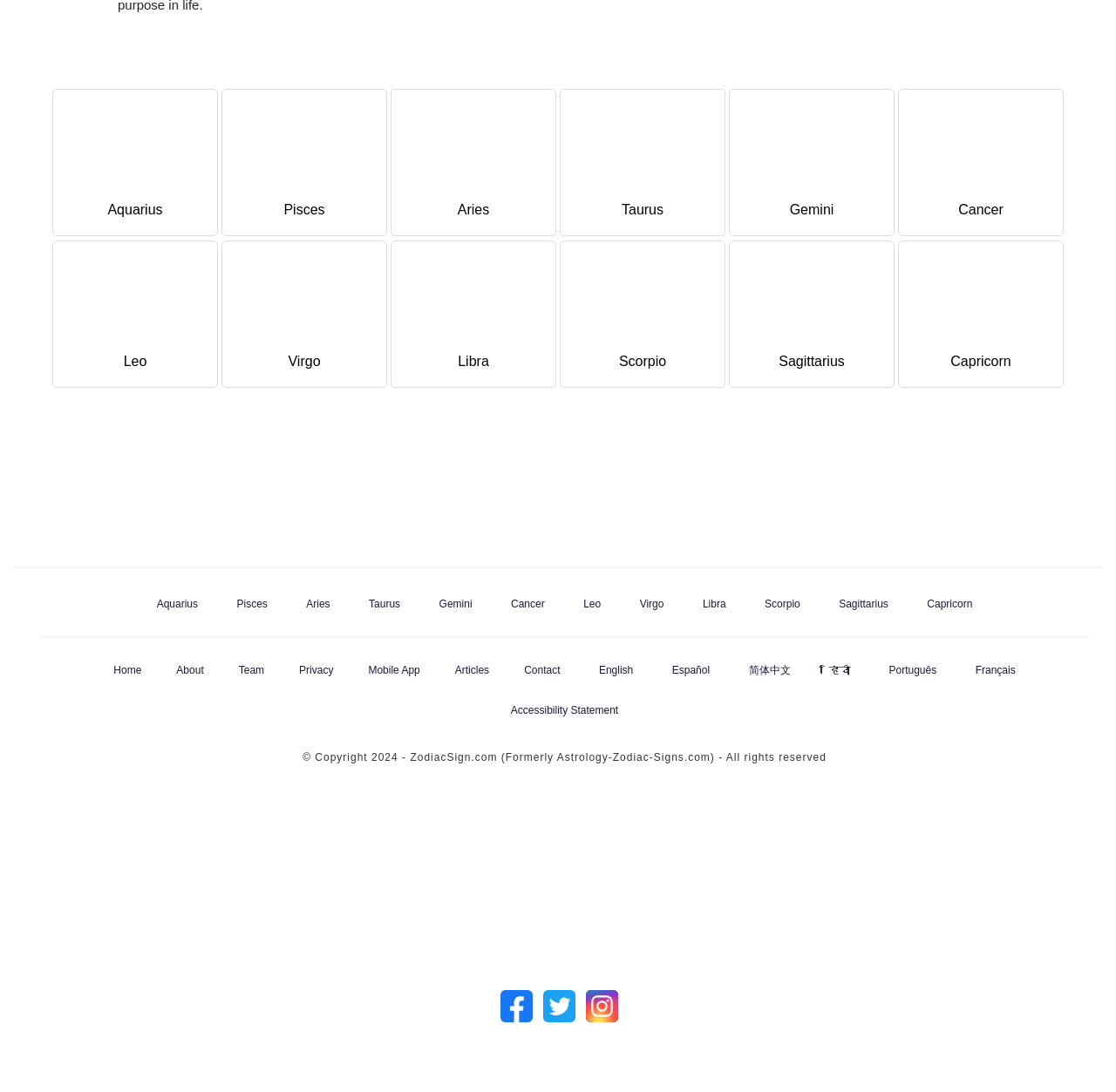How many language options are available on the webpage?
Please look at the screenshot and answer in one word or a short phrase.

7